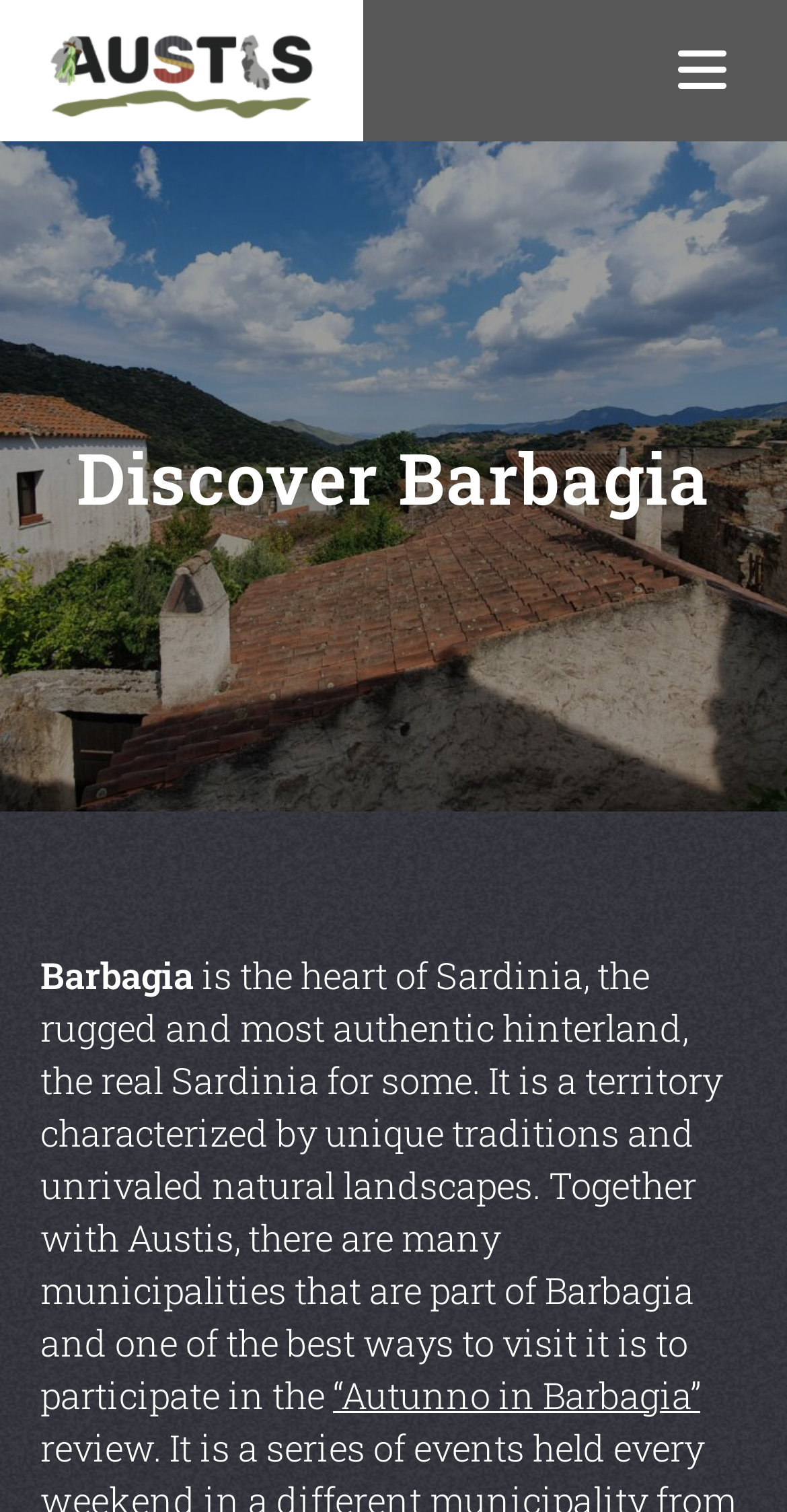Give a one-word or short phrase answer to the question: 
What is the name of the event mentioned?

Autunno in Barbagia